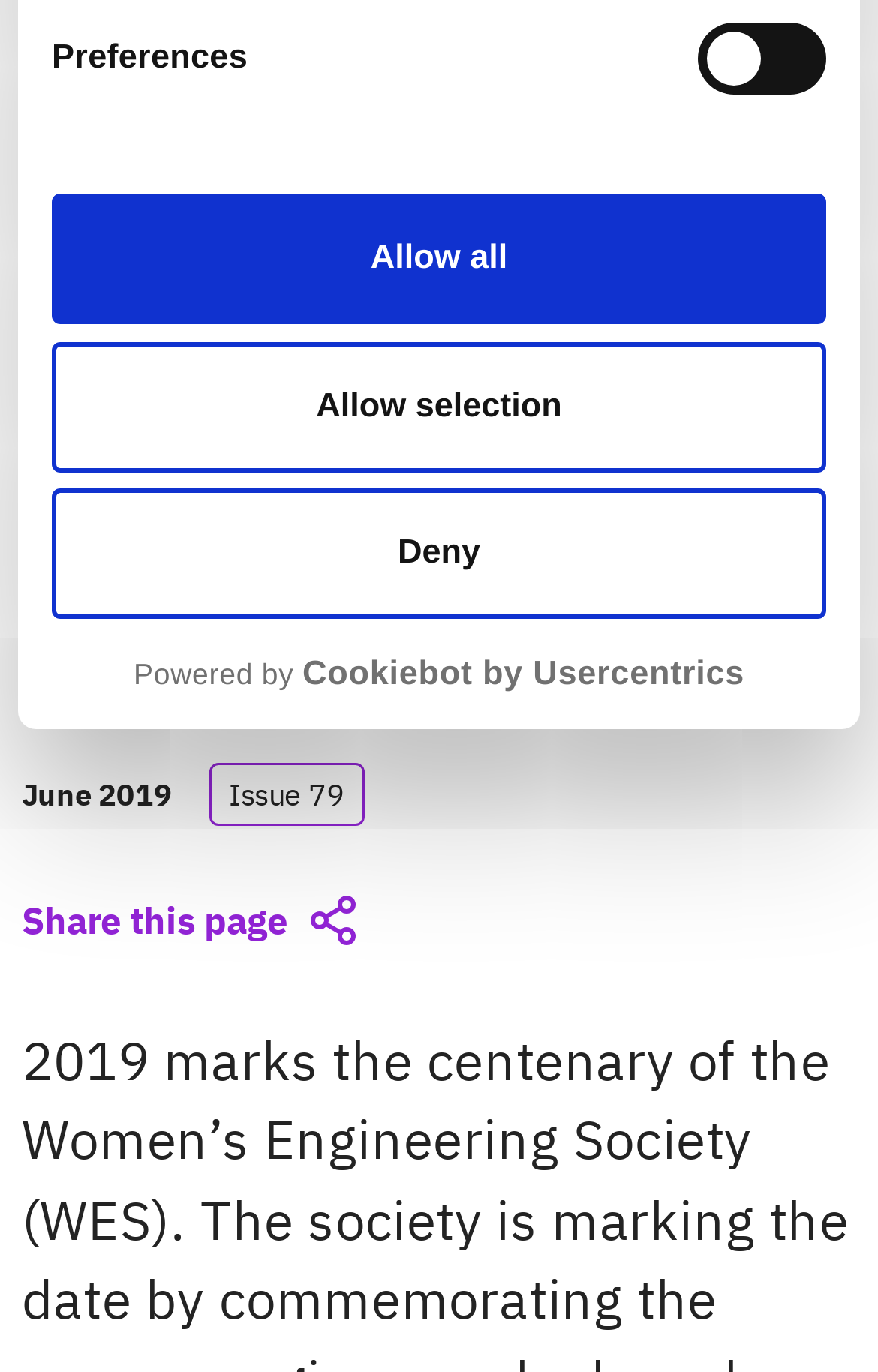Using the element description: "Powered by Cookiebot by Usercentrics", determine the bounding box coordinates. The coordinates should be in the format [left, top, right, bottom], with values between 0 and 1.

[0.059, 0.476, 0.941, 0.507]